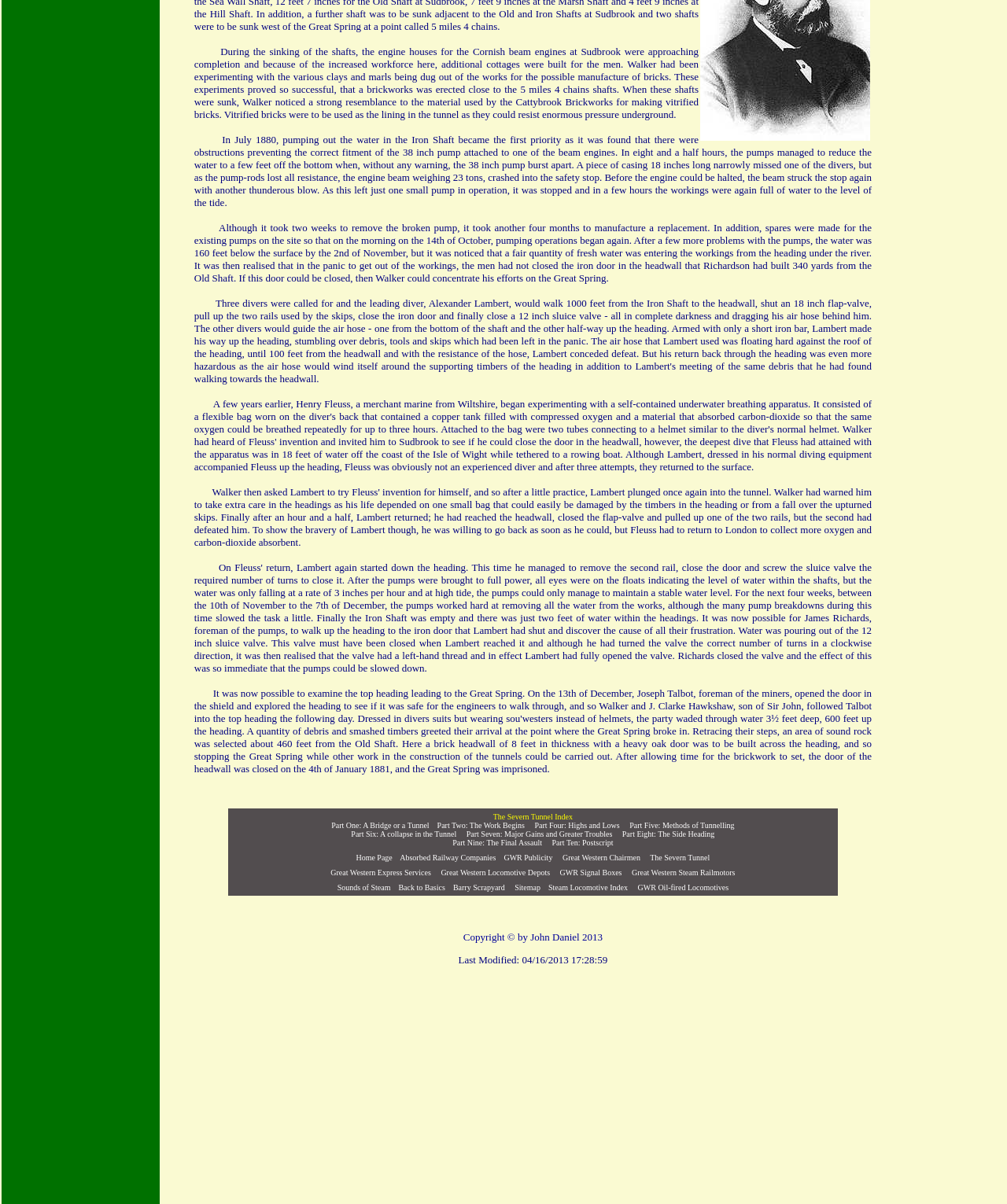What is the function of the iron door in the headwall?
Provide an in-depth and detailed answer to the question.

According to the text, the iron door in the headwall was built by Richardson and was meant to be closed to prevent fresh water from entering the workings from the heading under the river.